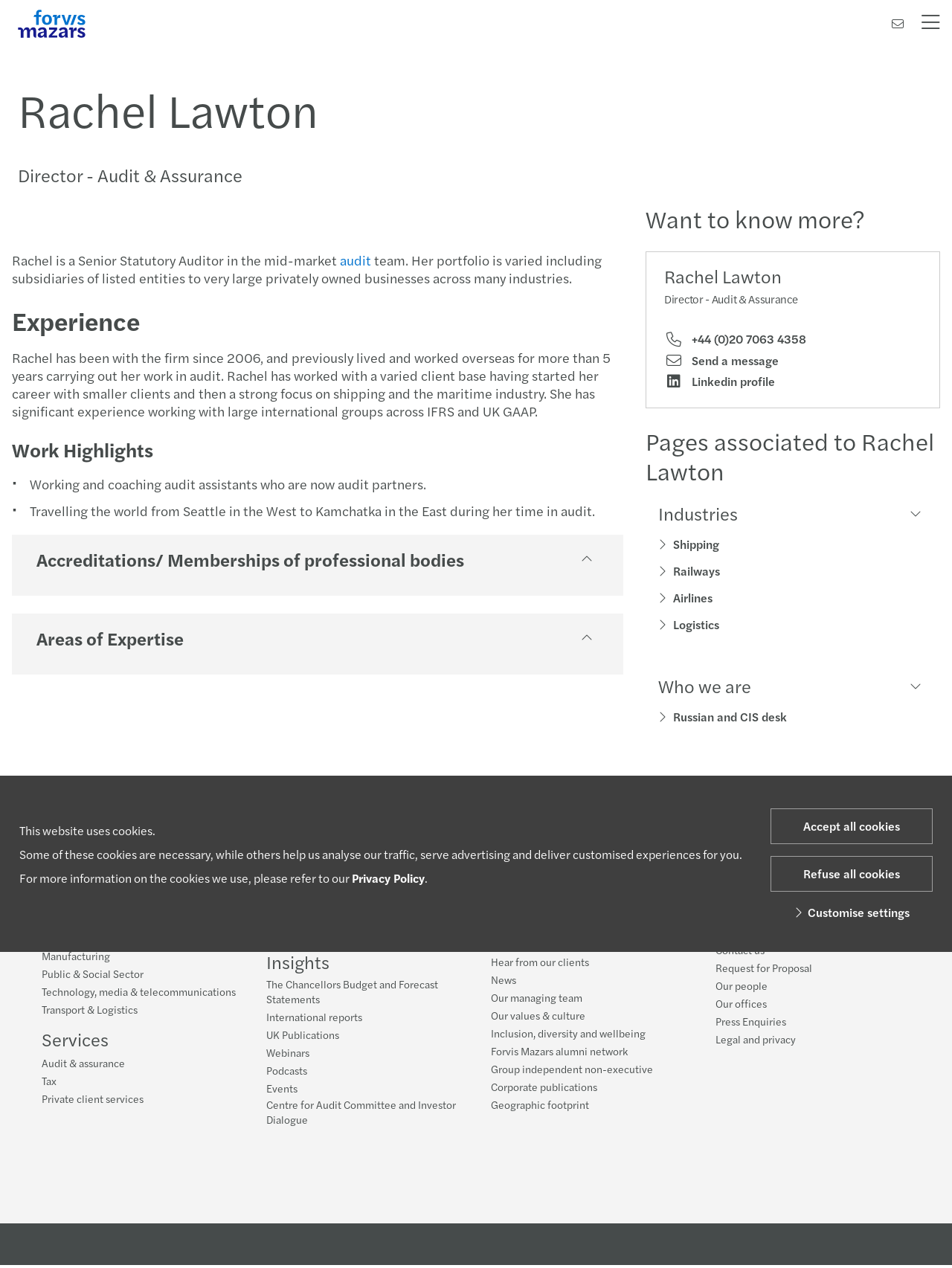Please find the bounding box coordinates of the element's region to be clicked to carry out this instruction: "Contact us".

[0.927, 0.005, 0.959, 0.032]